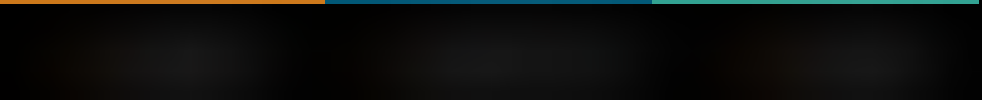Please provide a one-word or phrase answer to the question: 
What is the purpose of the CODE BRANCH AWARDS?

recognizing achievements